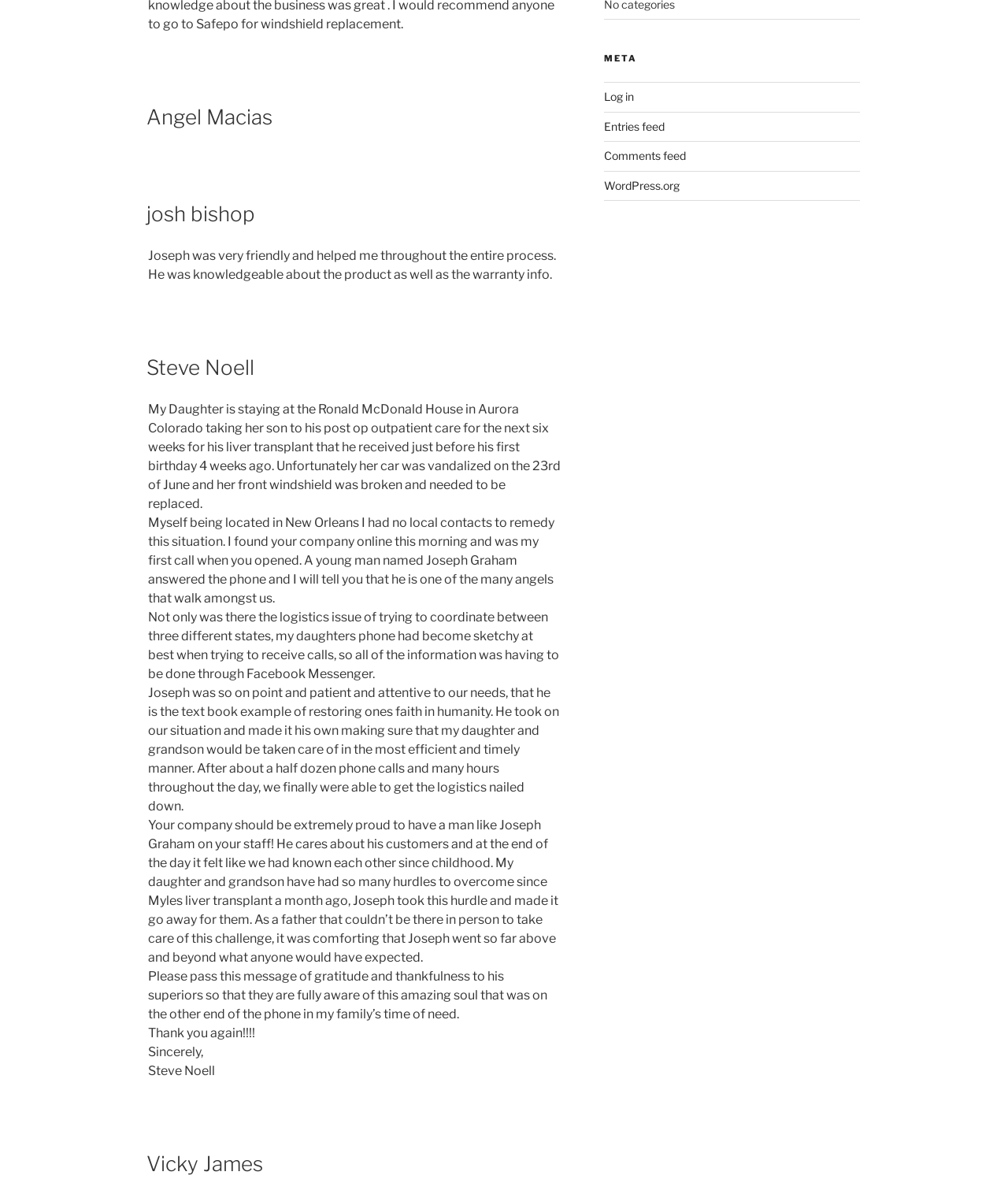Find the bounding box coordinates for the HTML element described in this sentence: "josh bishop". Provide the coordinates as four float numbers between 0 and 1, in the format [left, top, right, bottom].

[0.145, 0.169, 0.252, 0.189]